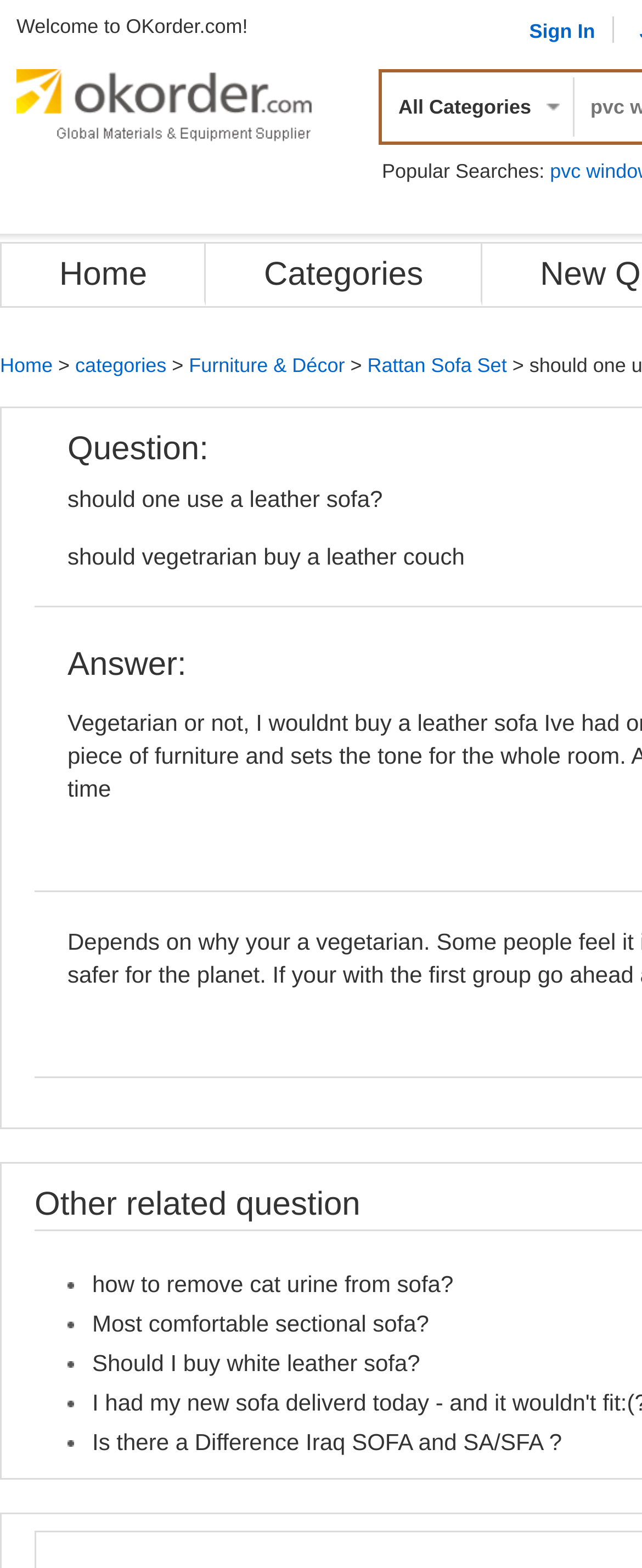Determine the bounding box coordinates for the region that must be clicked to execute the following instruction: "Sign in to the website".

[0.824, 0.01, 0.927, 0.029]